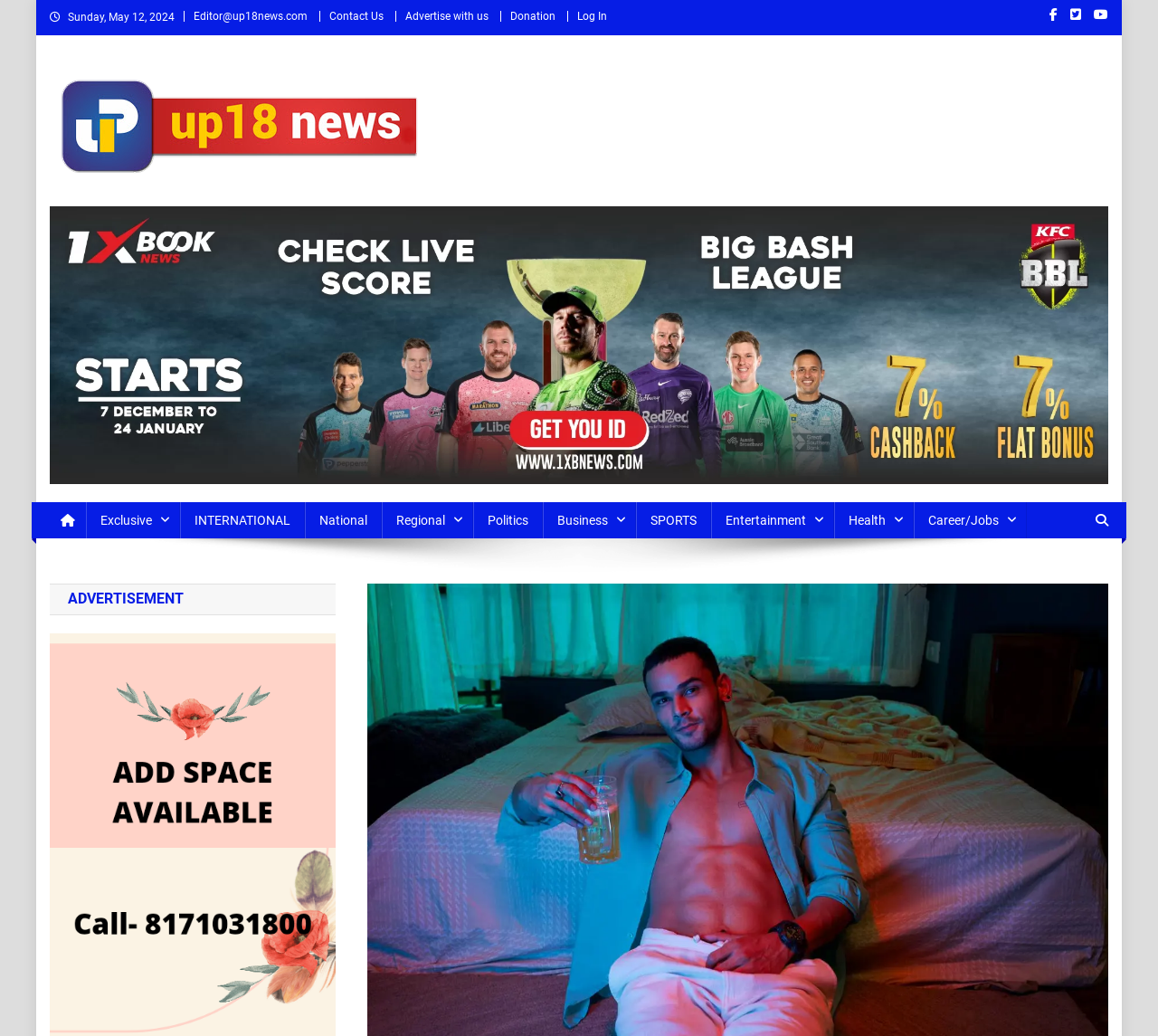Based on the provided description, "Up18 News", find the bounding box of the corresponding UI element in the screenshot.

[0.043, 0.182, 0.17, 0.215]